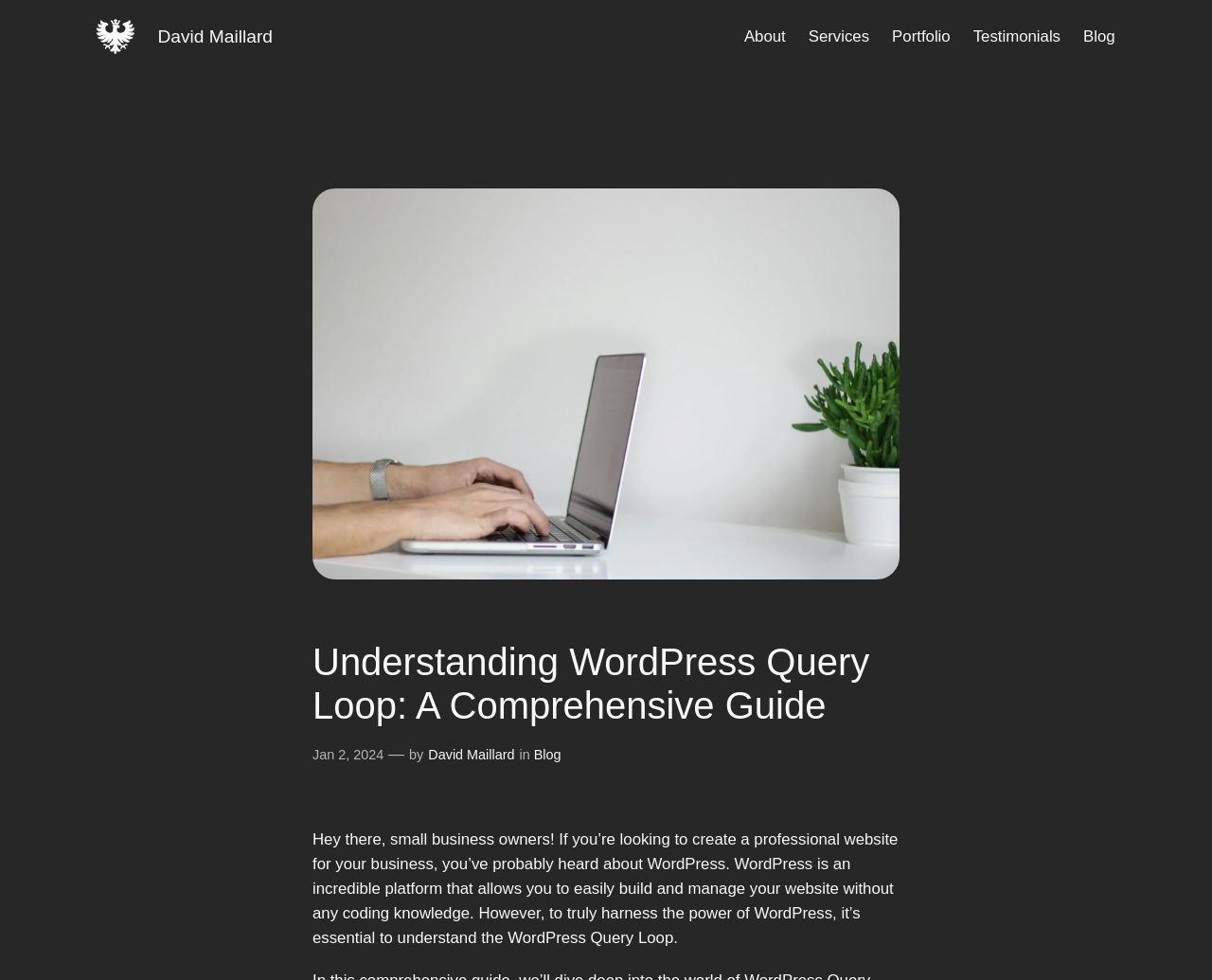Identify the bounding box coordinates for the region to click in order to carry out this instruction: "Read news". Provide the coordinates using four float numbers between 0 and 1, formatted as [left, top, right, bottom].

None